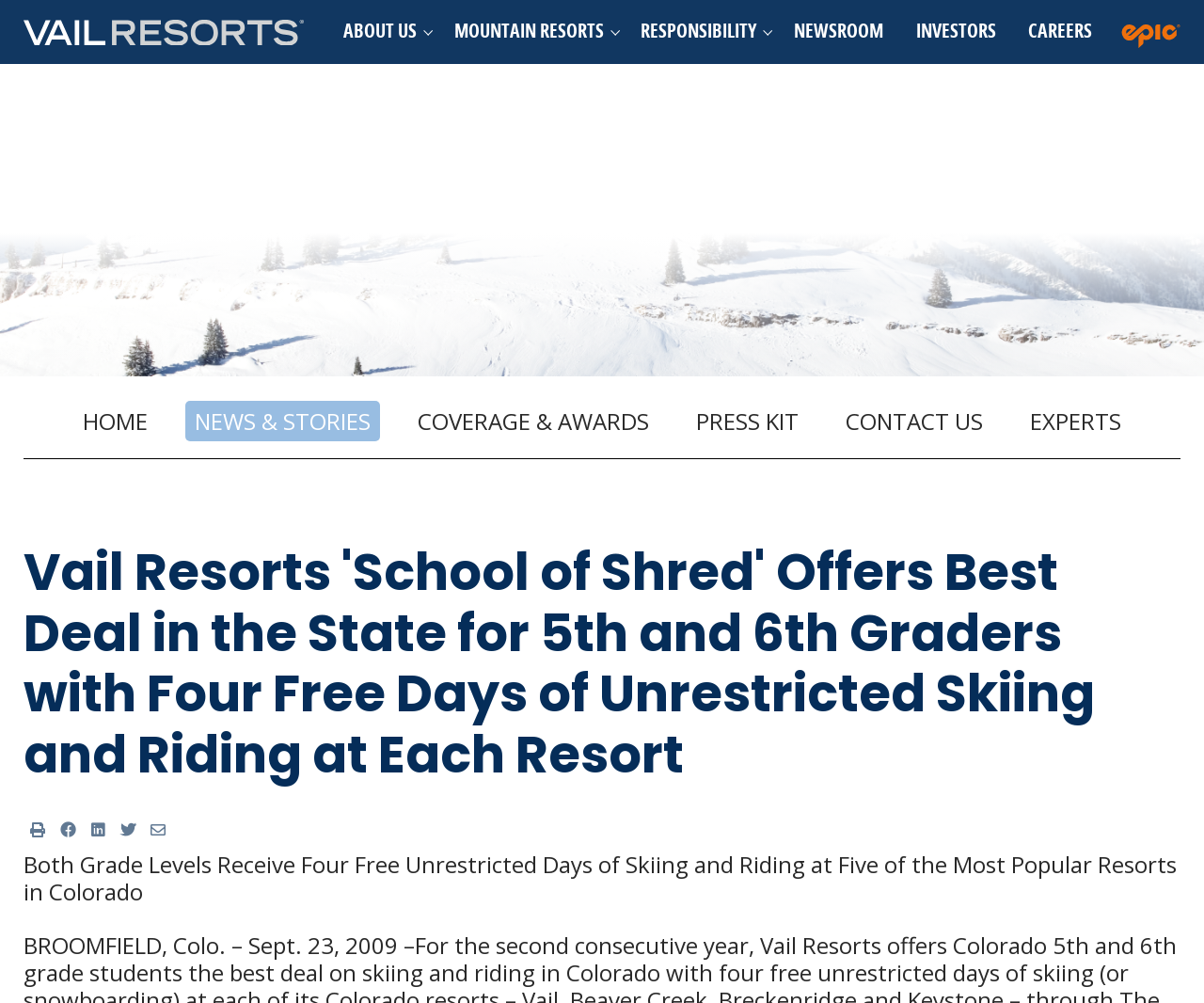Highlight the bounding box coordinates of the region I should click on to meet the following instruction: "Expand the 'ABOUT US' menu".

[0.277, 0.0, 0.358, 0.064]